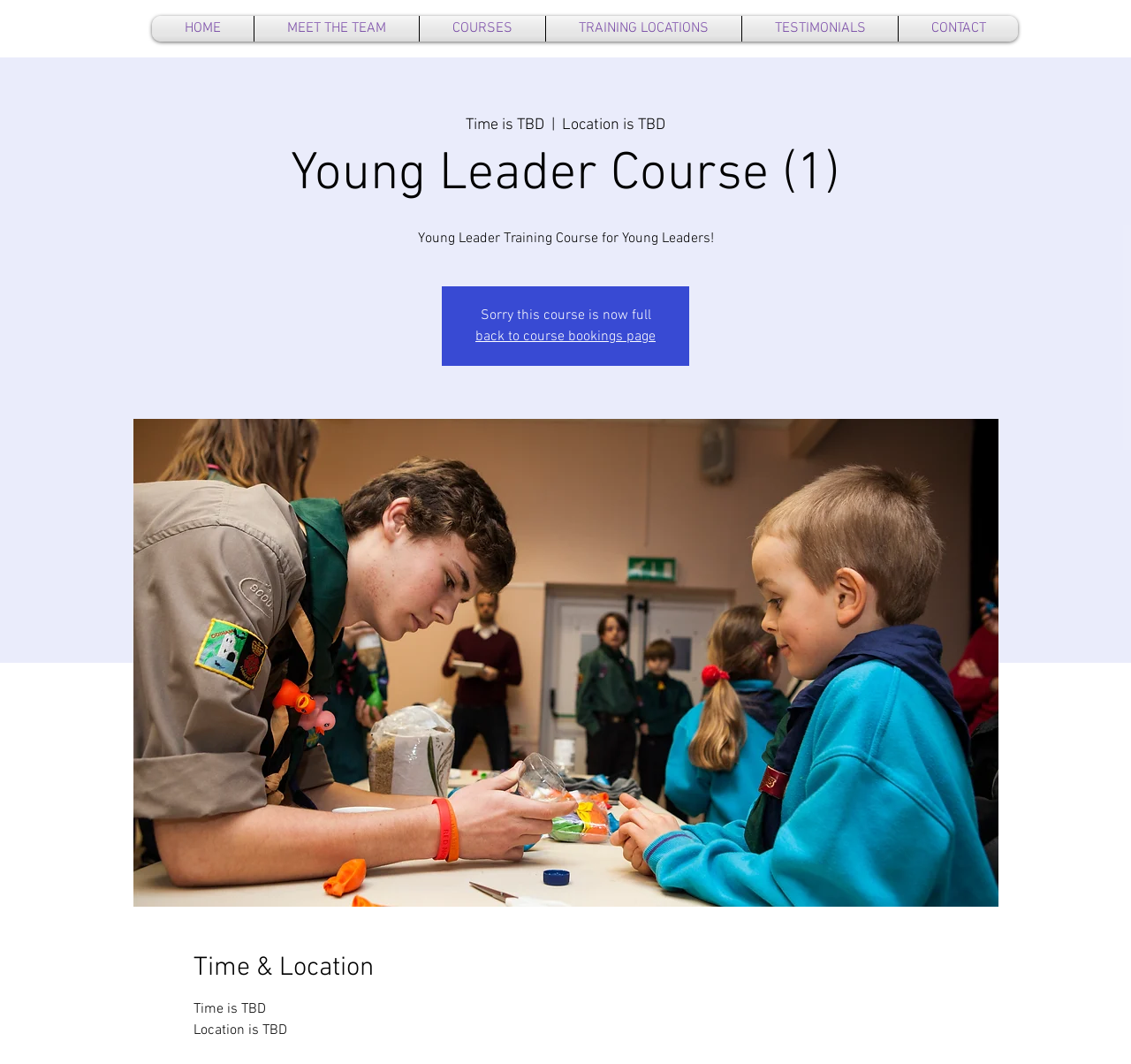Respond to the following query with just one word or a short phrase: 
What is the theme of the image on the page?

Young Leader Course